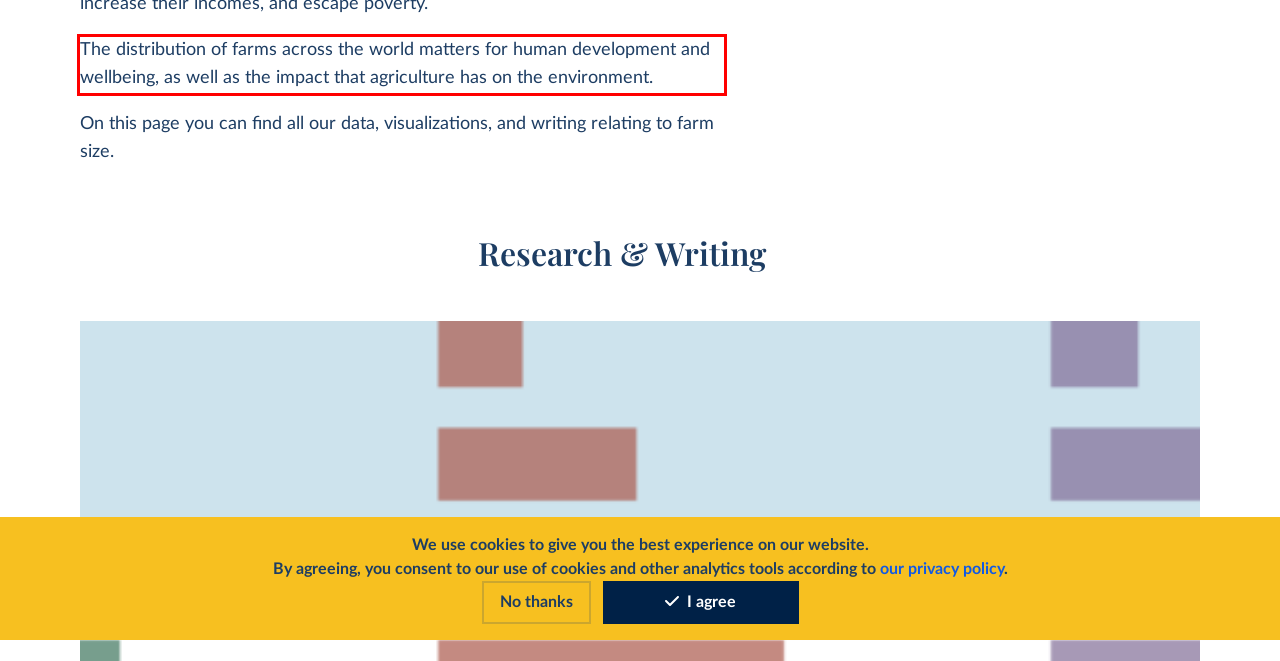Within the screenshot of the webpage, there is a red rectangle. Please recognize and generate the text content inside this red bounding box.

The distribution of farms across the world matters for human development and wellbeing, as well as the impact that agriculture has on the environment.